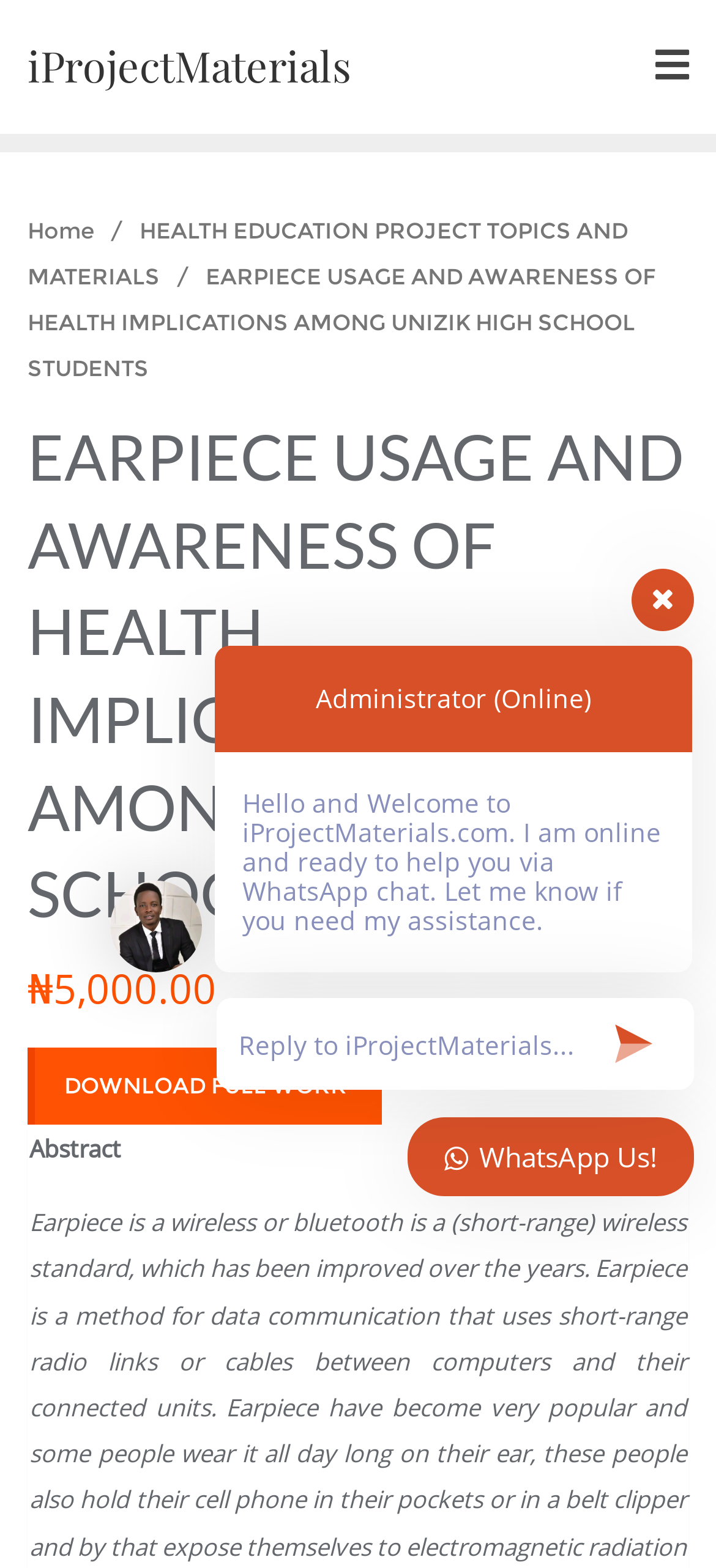With reference to the screenshot, provide a detailed response to the question below:
What is the category of the project?

The category of the project can be inferred from the breadcrumb navigation section, which shows that the project is categorized under 'HEALTH EDUCATION PROJECT TOPICS AND MATERIALS'.